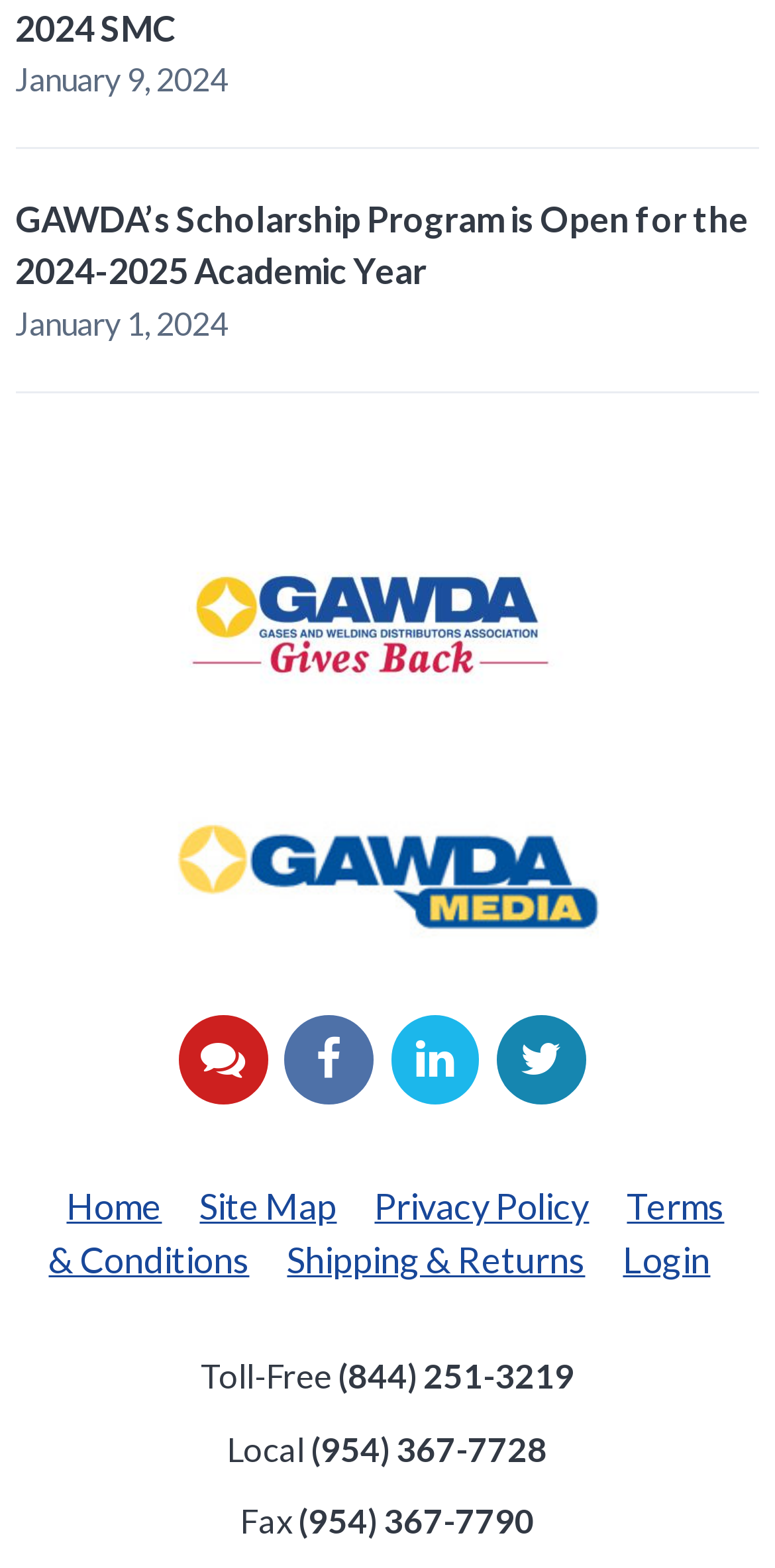Determine the coordinates of the bounding box that should be clicked to complete the instruction: "Login to the website". The coordinates should be represented by four float numbers between 0 and 1: [left, top, right, bottom].

[0.804, 0.79, 0.917, 0.818]